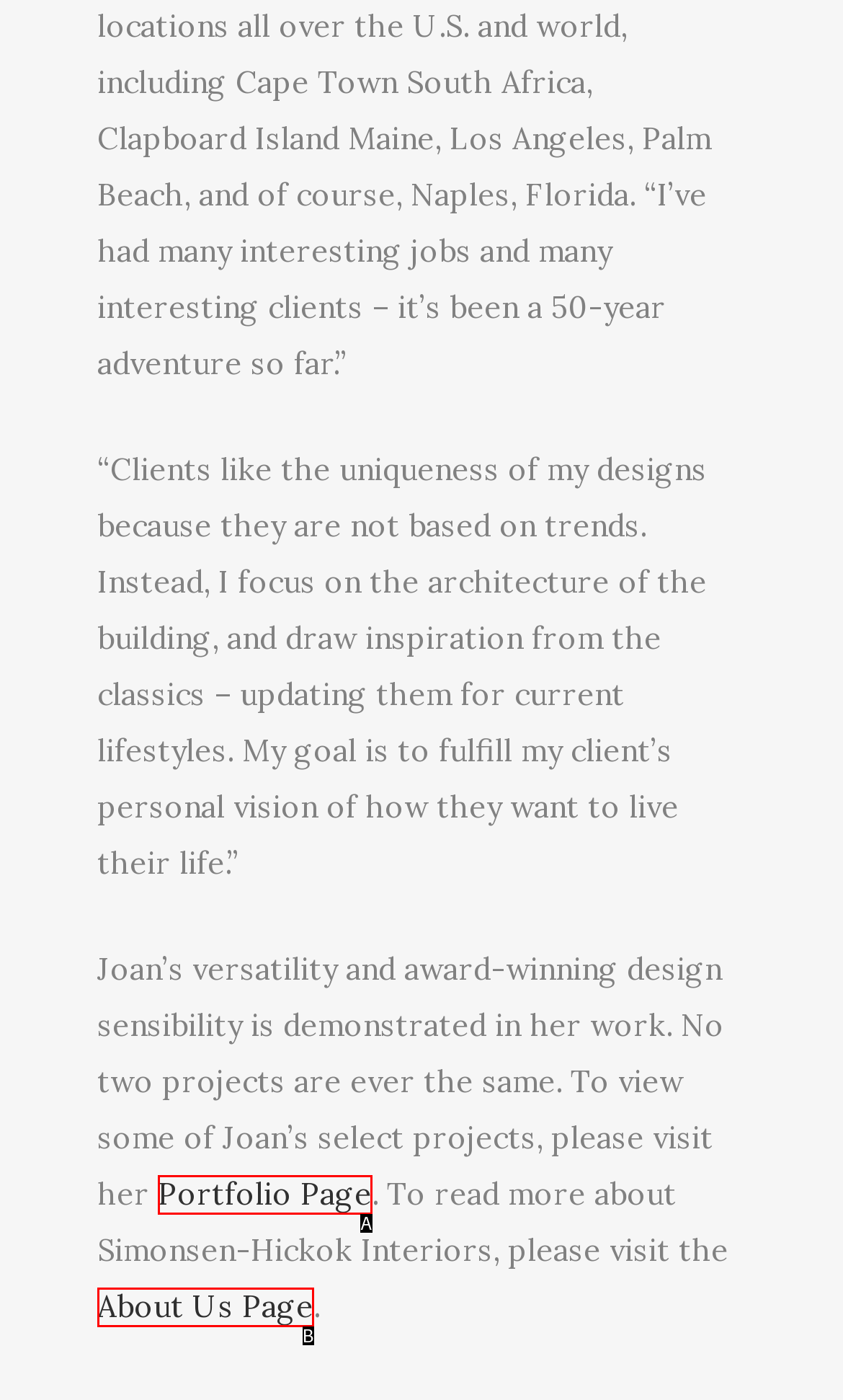Match the HTML element to the description: Legal Notice. Answer with the letter of the correct option from the provided choices.

None